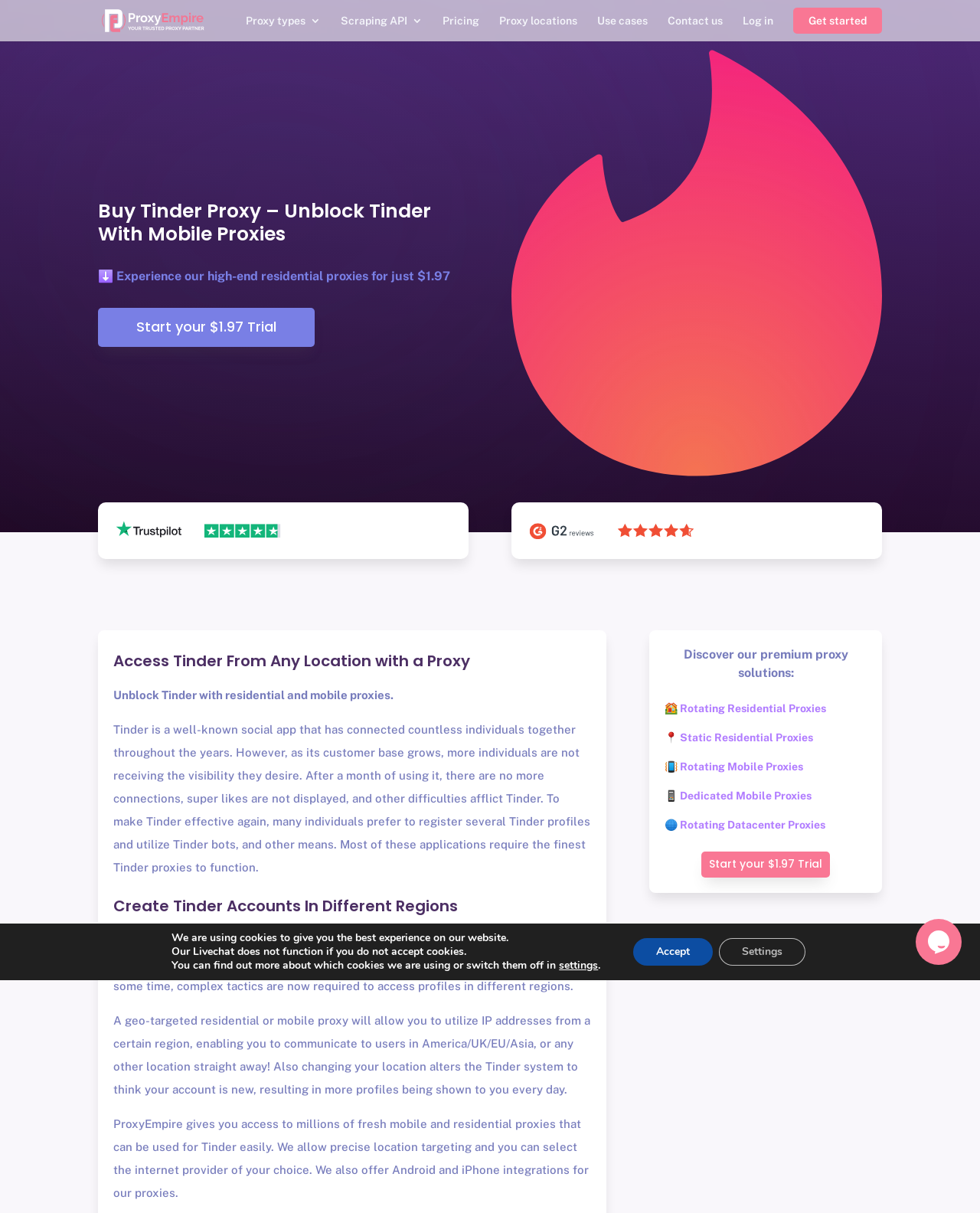Using the webpage screenshot, locate the HTML element that fits the following description and provide its bounding box: "Log in".

[0.758, 0.013, 0.789, 0.034]